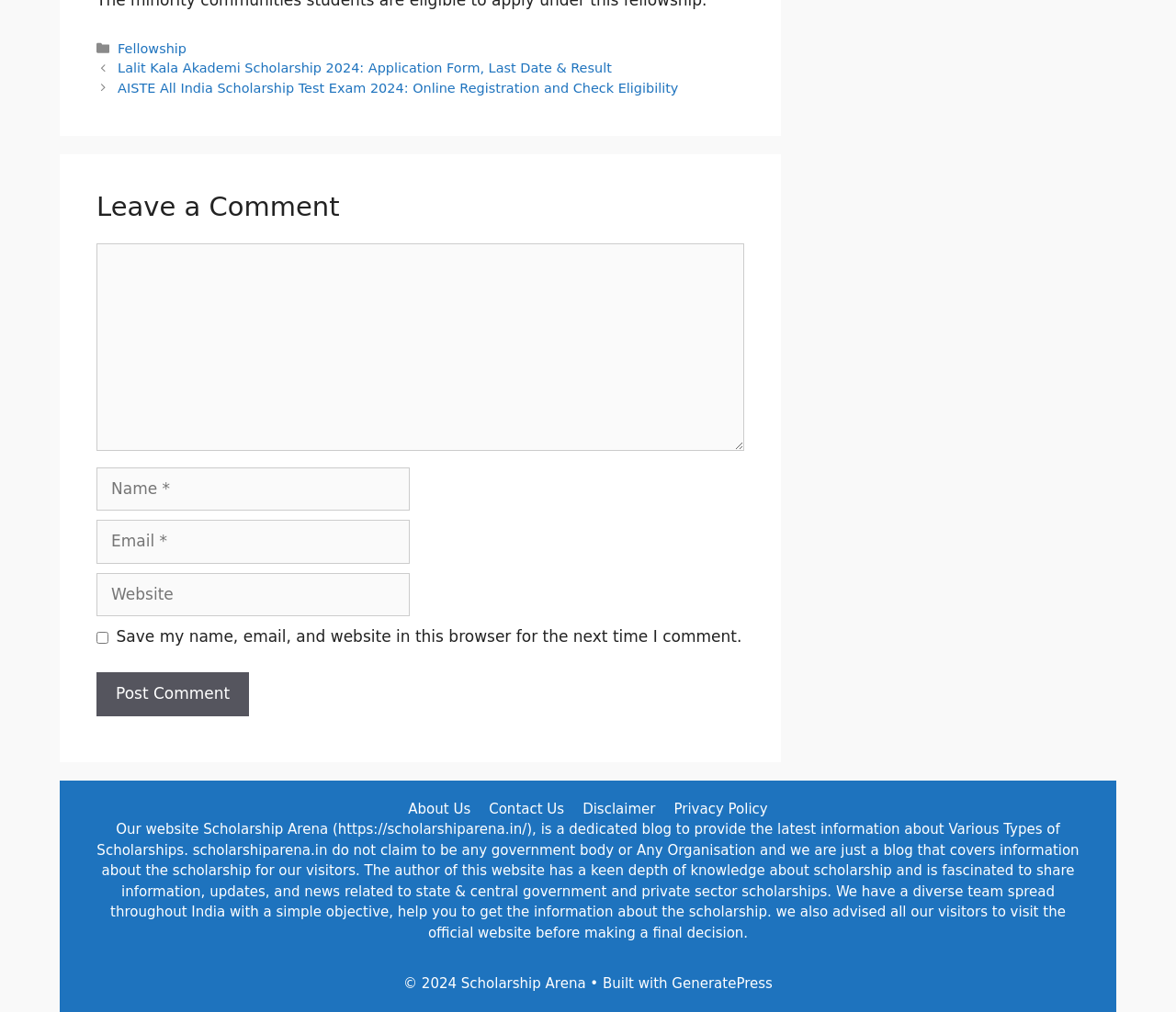Who launched the Maulana Azad National Fellowship for Minority Students?
Using the visual information, respond with a single word or phrase.

Not mentioned